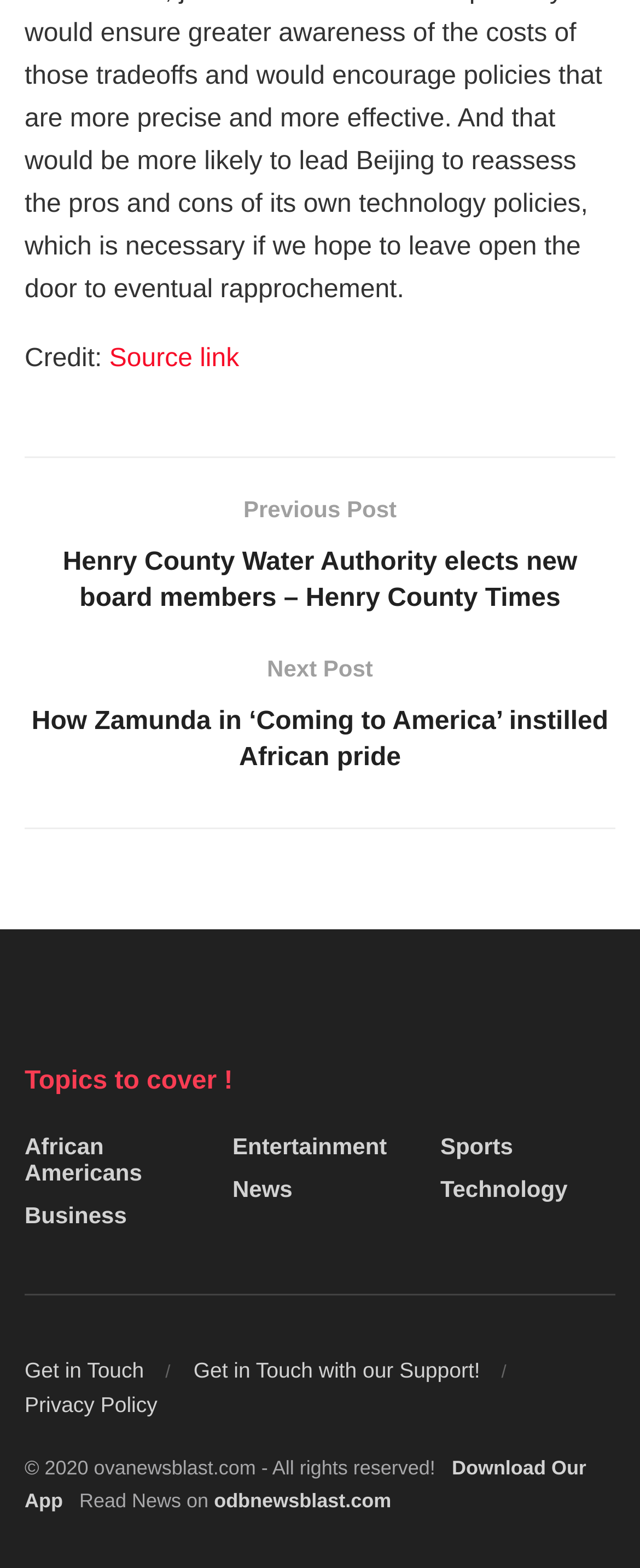What is the year of copyright?
Please provide a single word or phrase answer based on the image.

2020